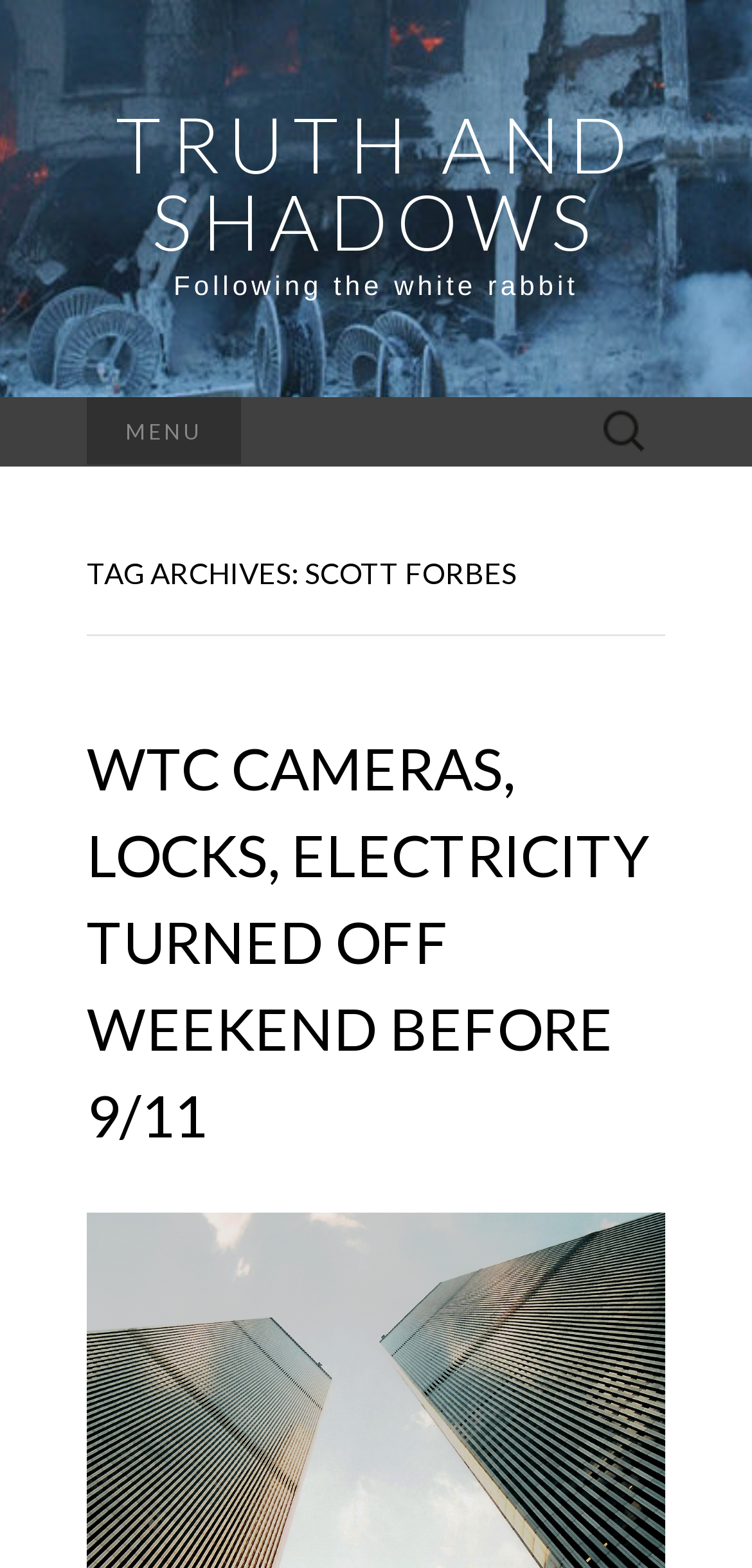Answer briefly with one word or phrase:
What is the name of the website?

Scott Forbes – Truth and Shadows